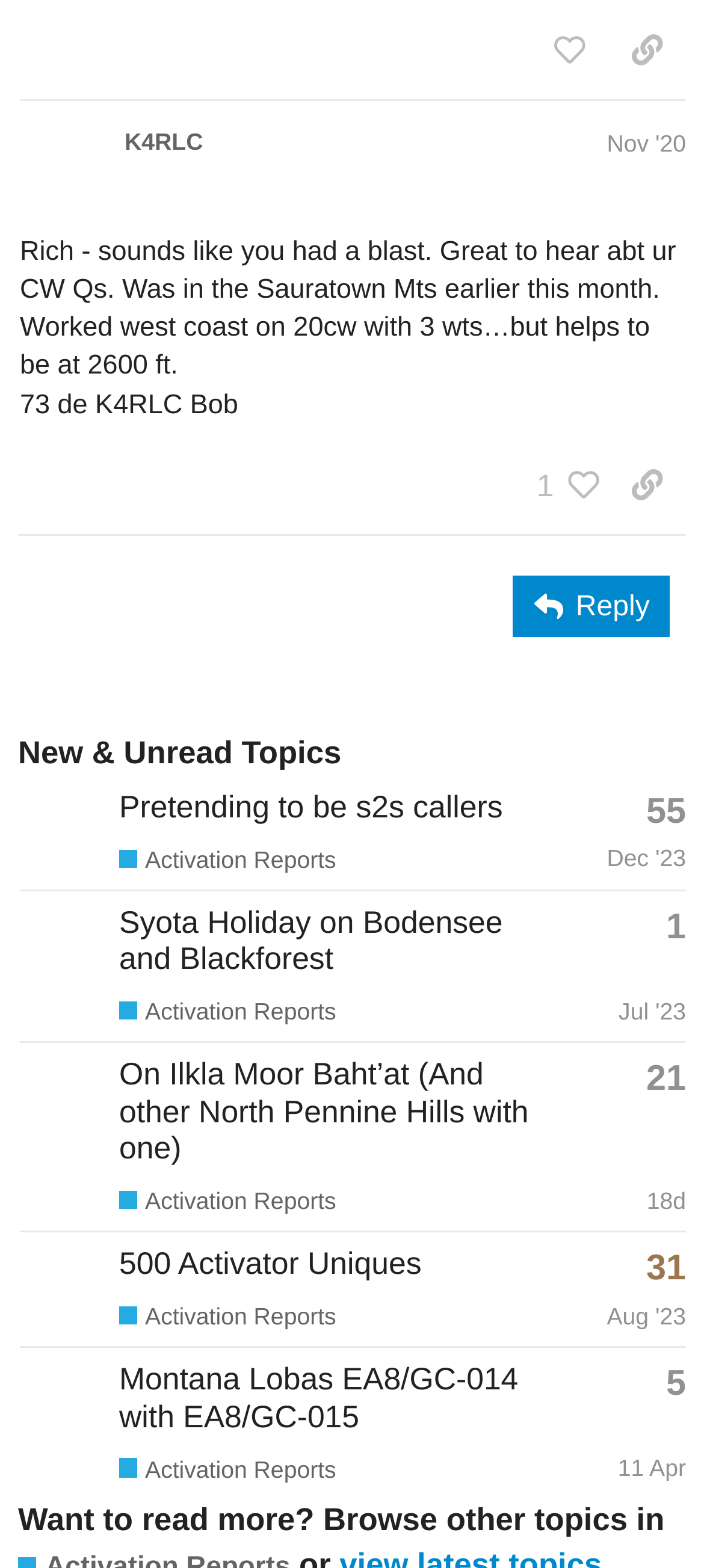How many people liked the post by K4RLC?
Look at the image and answer the question using a single word or phrase.

1